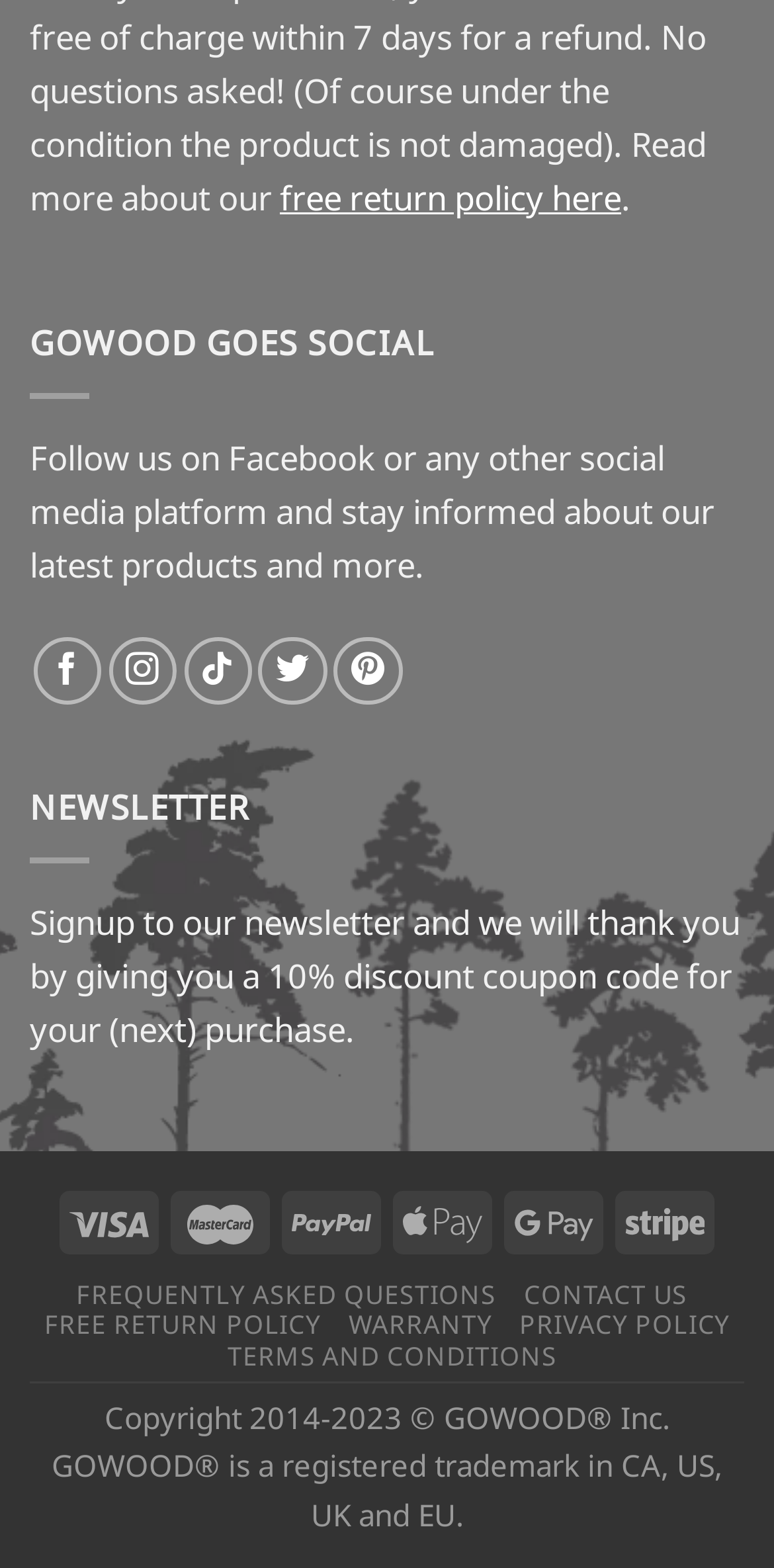Using the given element description, provide the bounding box coordinates (top-left x, top-left y, bottom-right x, bottom-right y) for the corresponding UI element in the screenshot: free return policy here

[0.362, 0.111, 0.803, 0.14]